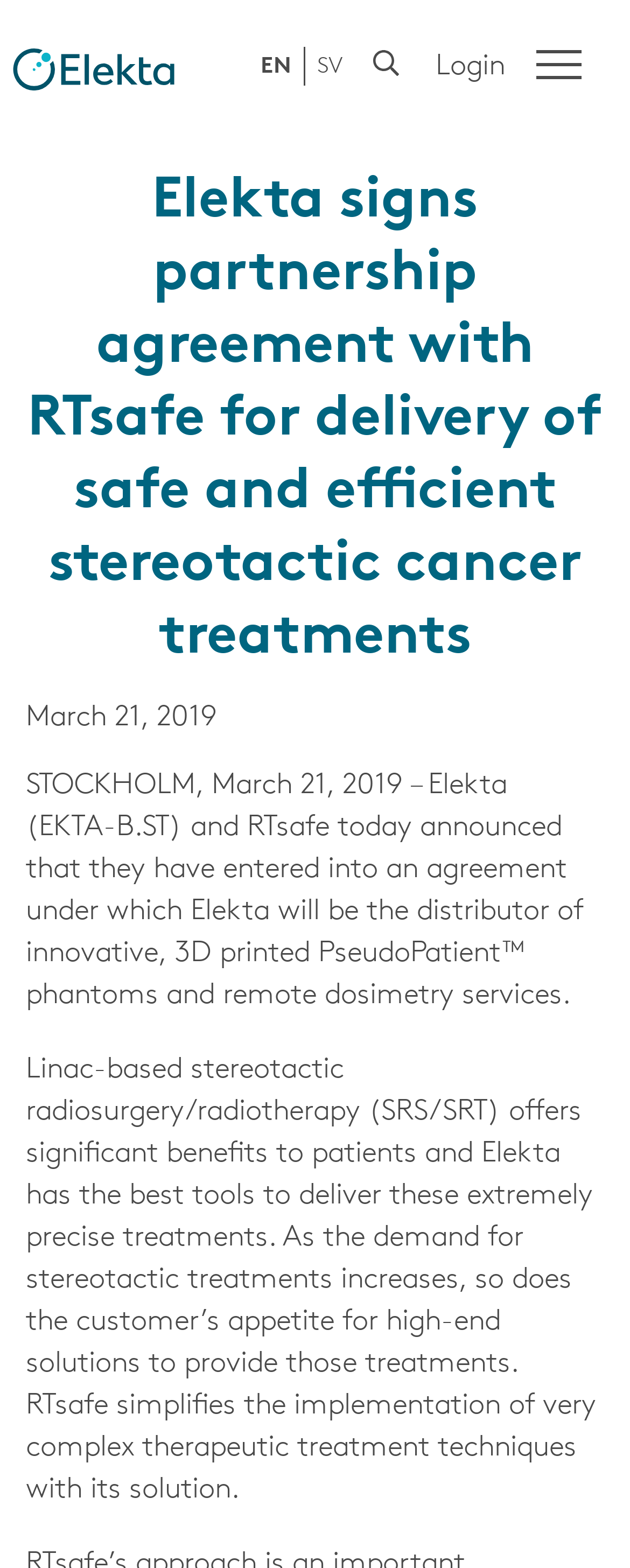What is the date of the press release?
Using the image, provide a concise answer in one word or a short phrase.

March 21, 2019